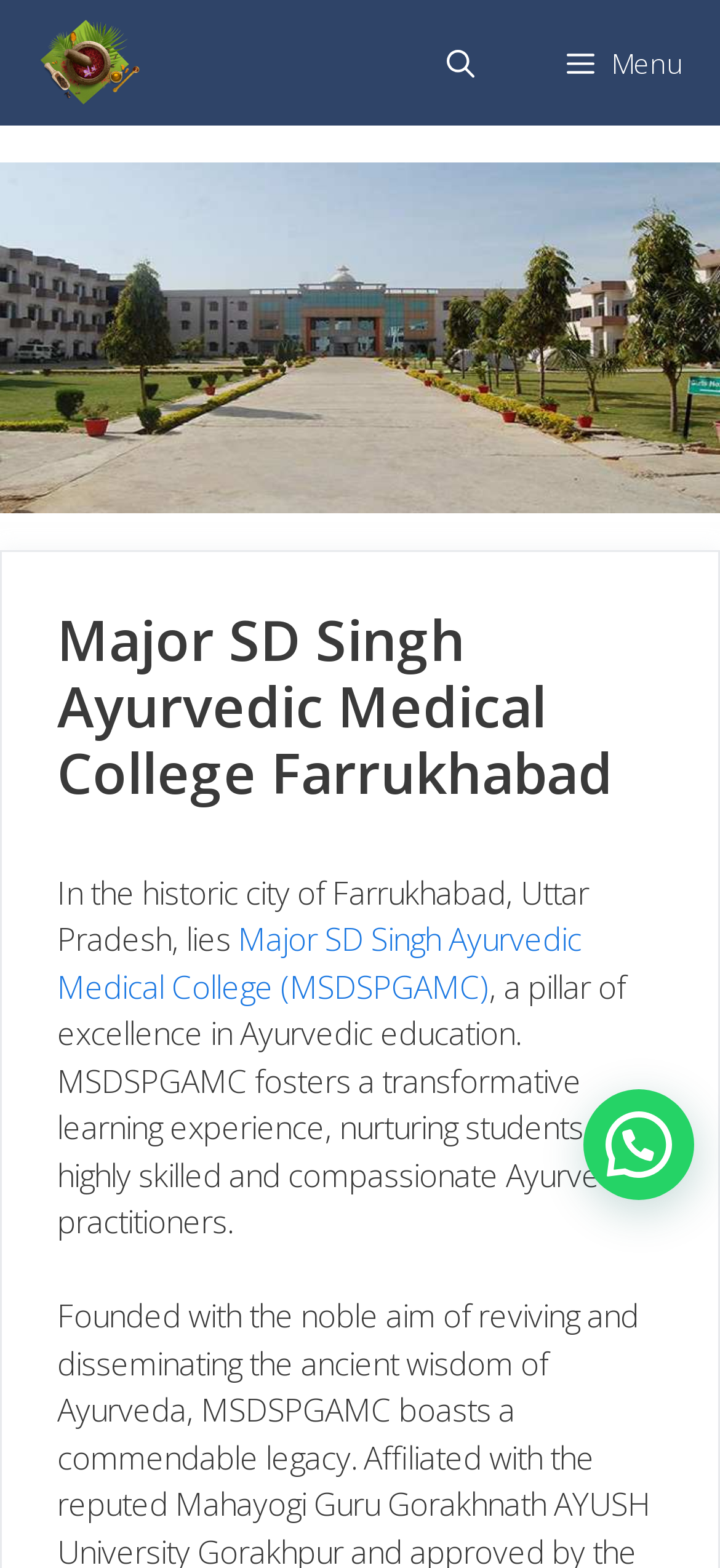Bounding box coordinates are to be given in the format (top-left x, top-left y, bottom-right x, bottom-right y). All values must be floating point numbers between 0 and 1. Provide the bounding box coordinate for the UI element described as: aria-label="Open Search Bar"

[0.556, 0.0, 0.723, 0.08]